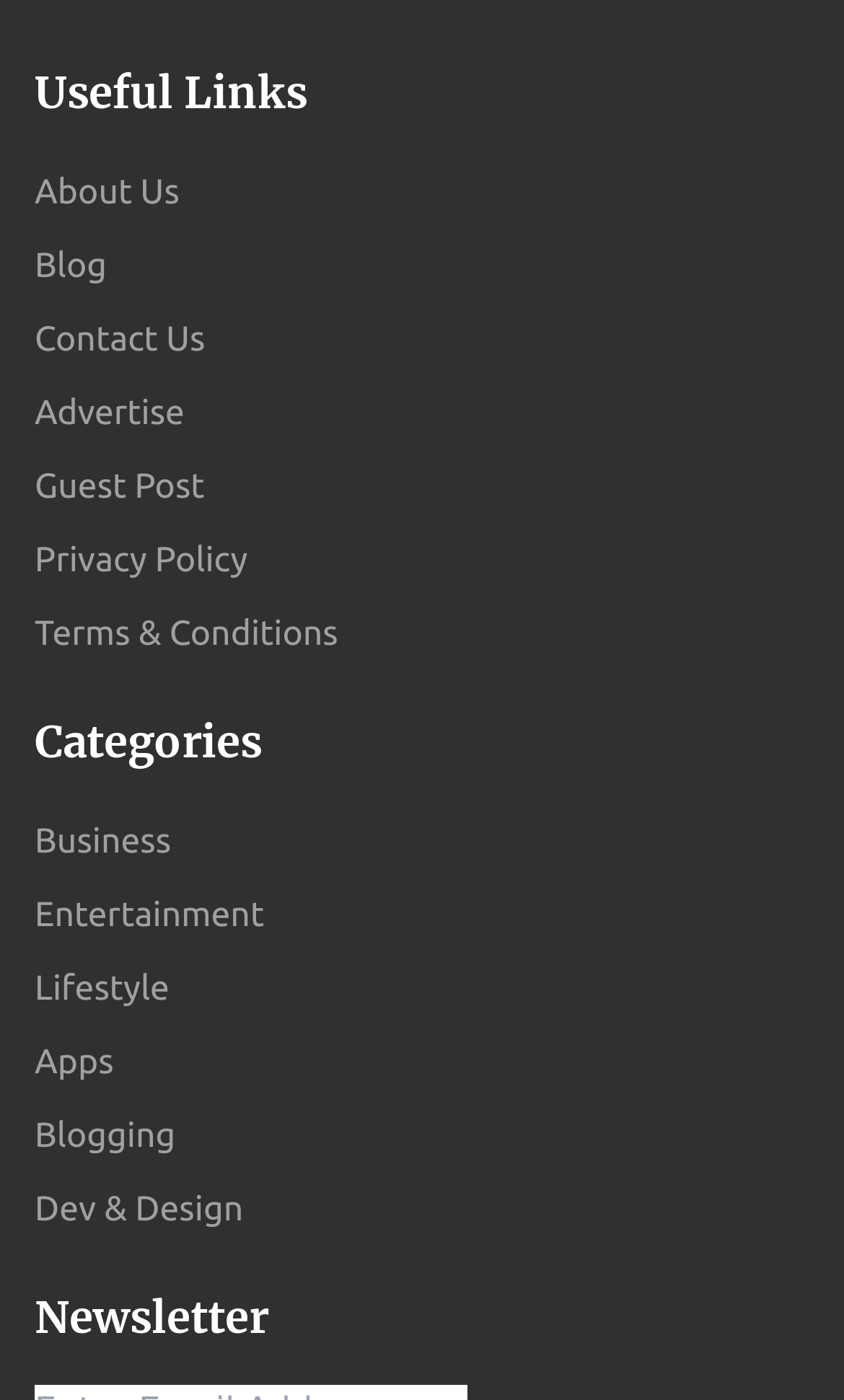Provide the bounding box coordinates for the area that should be clicked to complete the instruction: "View Business category".

[0.041, 0.577, 0.203, 0.624]